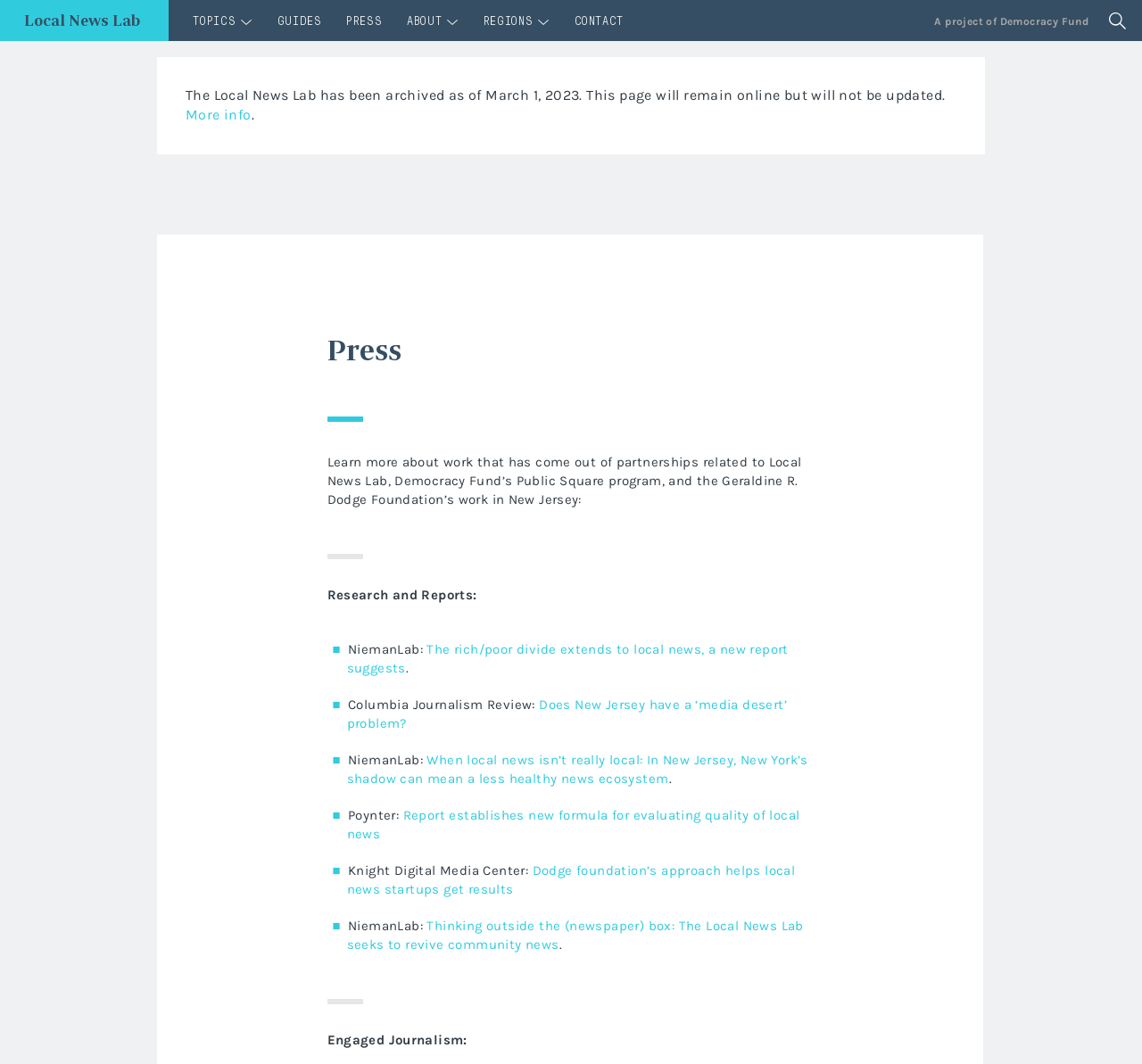What is the status of the Local News Lab?
Craft a detailed and extensive response to the question.

The status of the Local News Lab can be found in the notice at the top of the webpage, which states 'The Local News Lab has been archived as of March 1, 2023.' This indicates that the project is no longer active and has been archived.